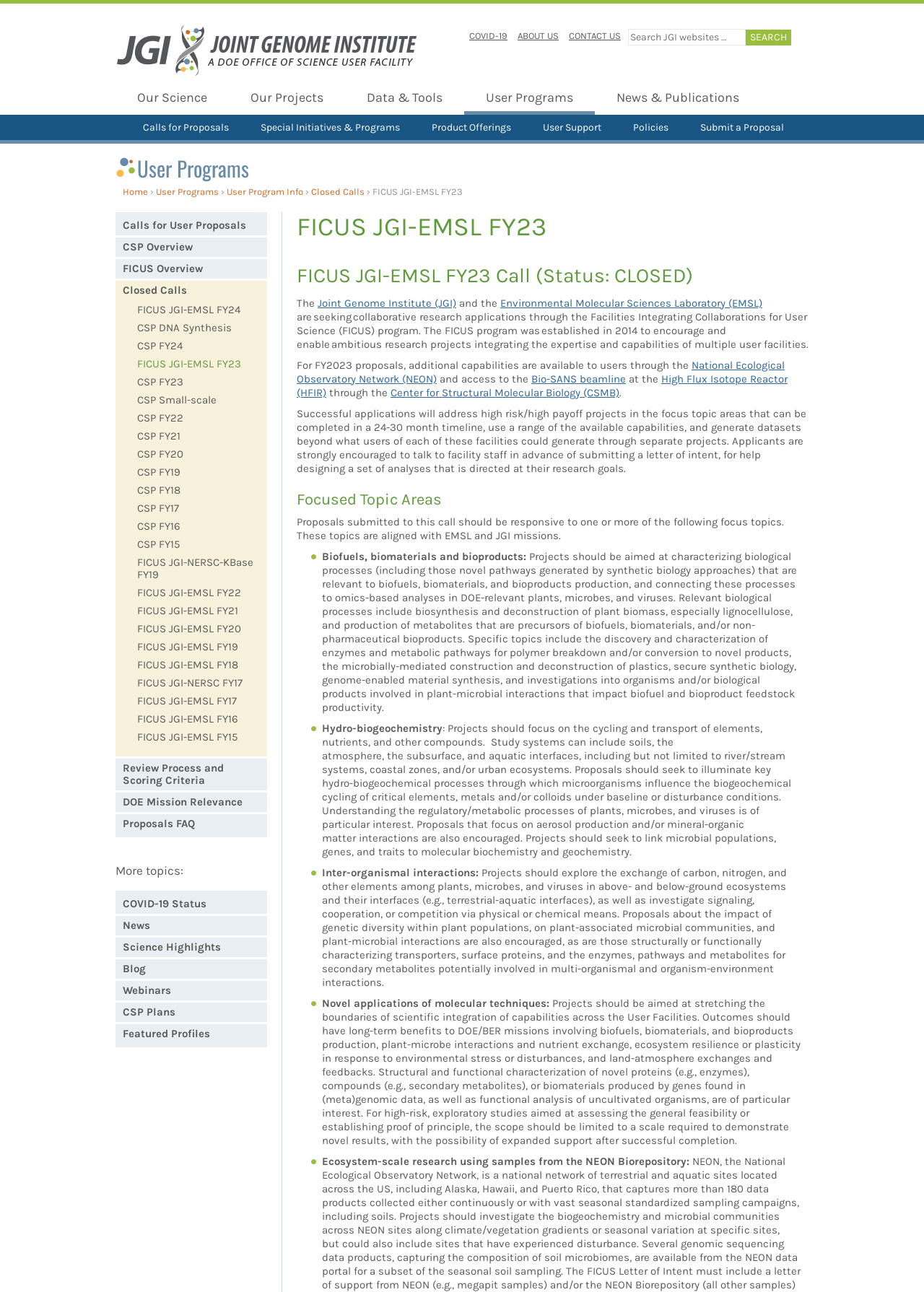What is the purpose of the FICUS program?
Based on the screenshot, provide a one-word or short-phrase response.

encourage and enable ambitious research projects